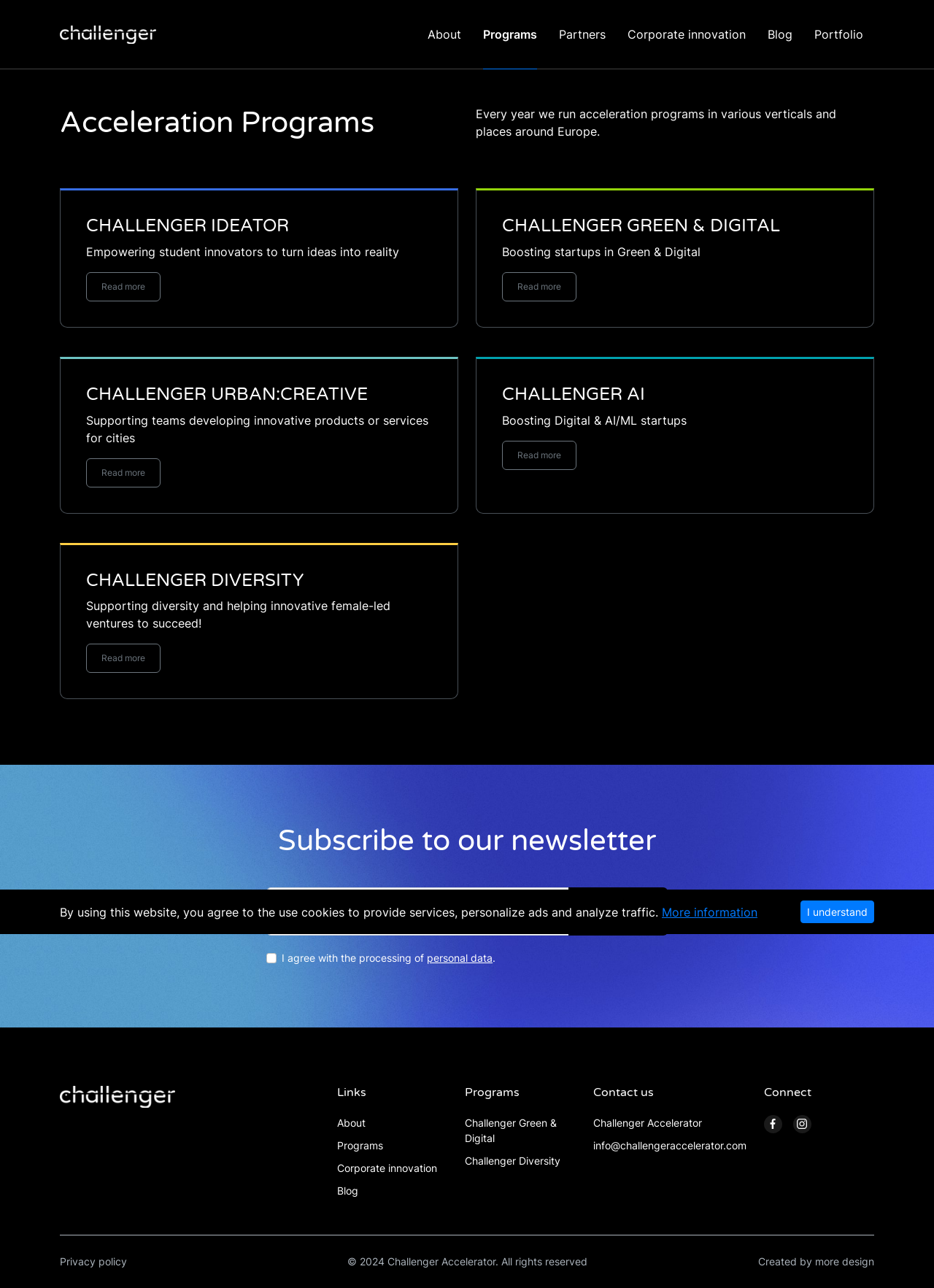What is the name of the organization behind this website?
Based on the image, give a concise answer in the form of a single word or short phrase.

Challenger Accelerator